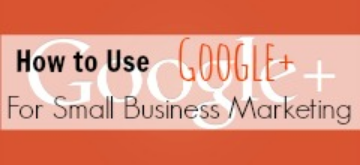Create an elaborate description of the image, covering every aspect.

The image features a visually striking graphic titled "How to Use GOOGLE+ For Small Business Marketing." The background is an engaging orange hue, which creates a vibrant contrast with the bold black and white text. The word "GOOGLE+" is prominently highlighted, emphasizing the focus on utilizing this specific social media platform for marketing strategies aimed at small businesses. This graphic likely serves as an informative guide or promotional material, aimed at educating business owners on effectively leveraging Google+ to enhance their marketing efforts.